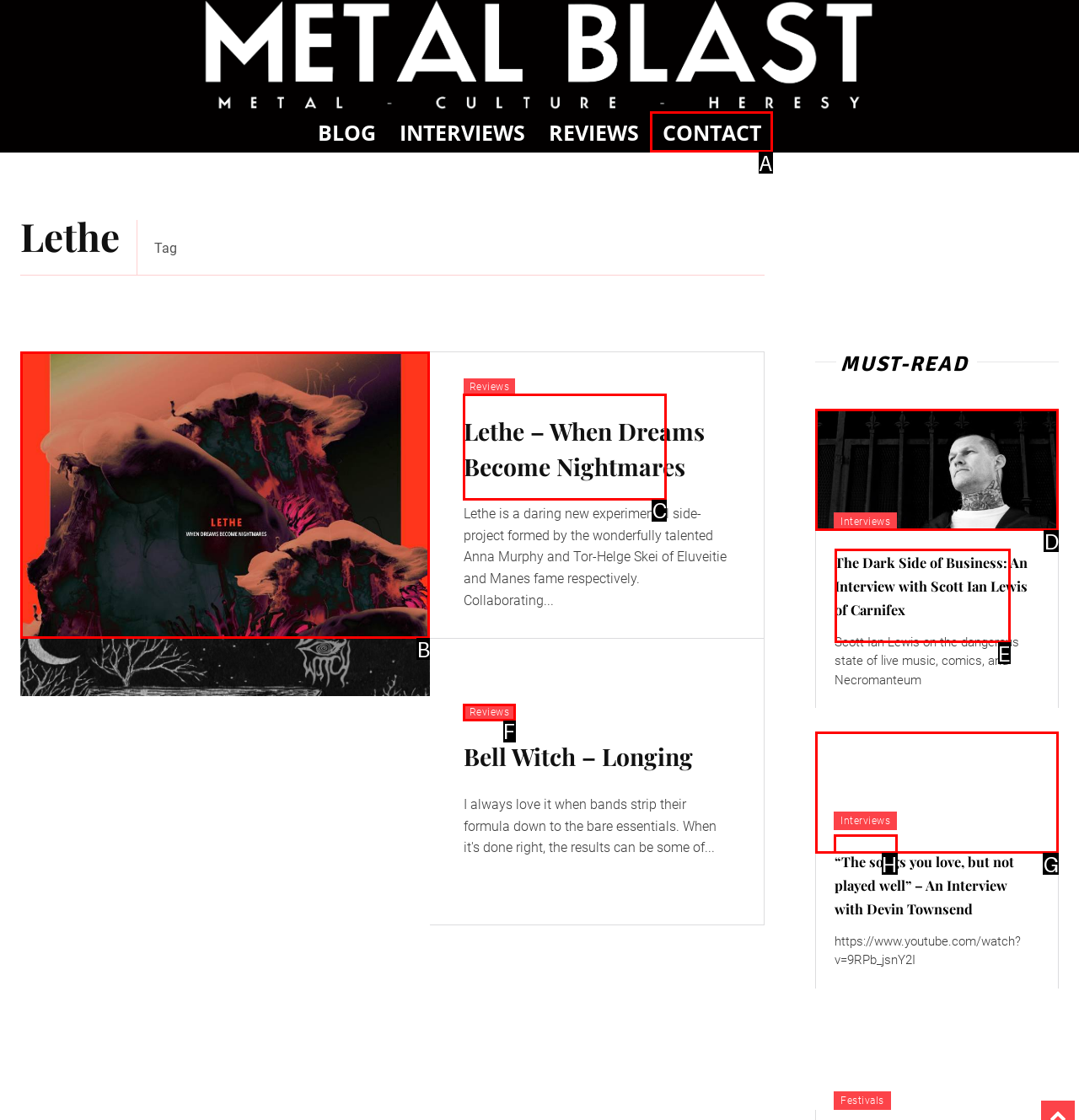Tell me which one HTML element I should click to complete the following task: Check the contact page Answer with the option's letter from the given choices directly.

A